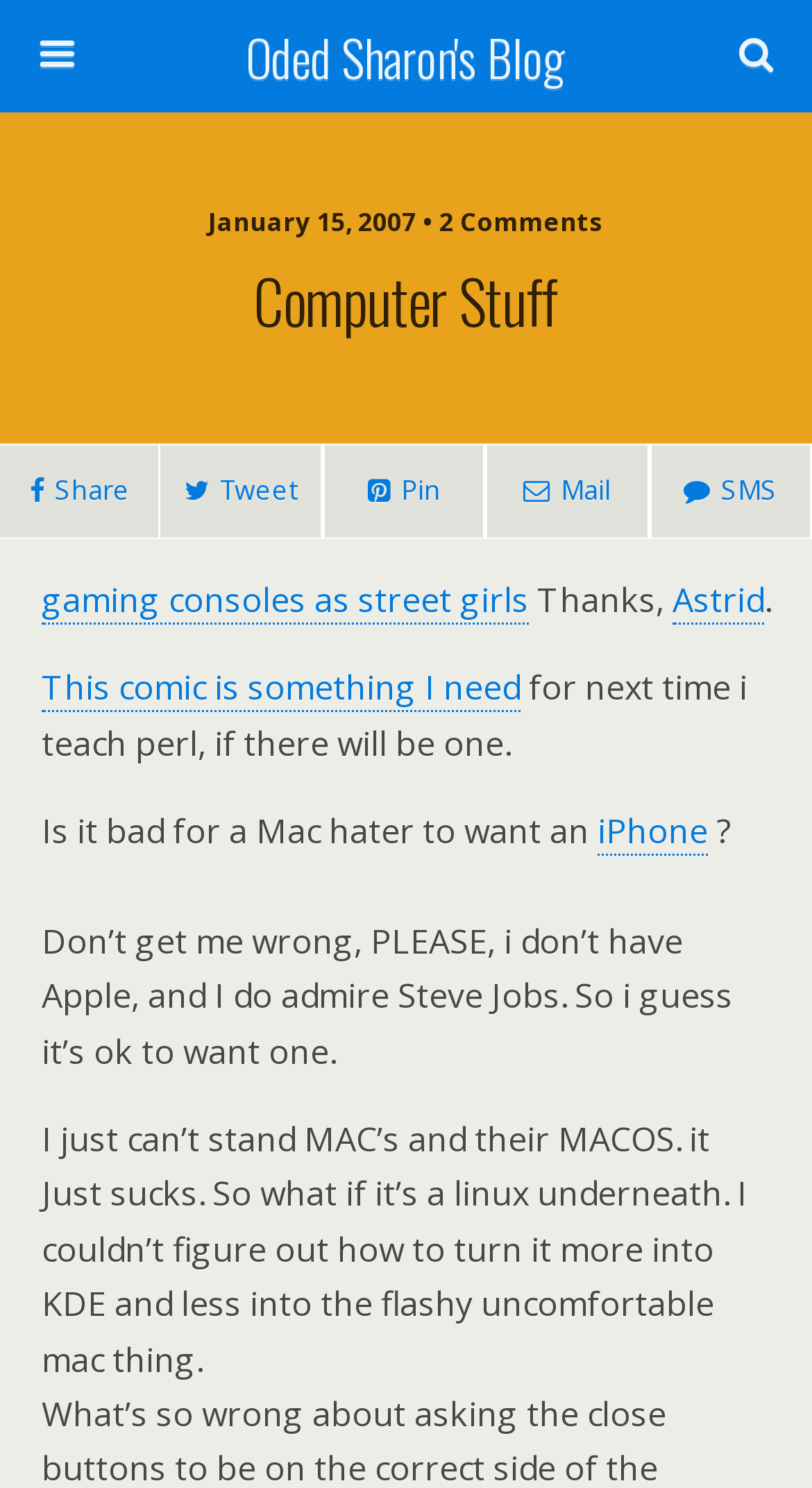What is the name of the blog?
Based on the image, provide a one-word or brief-phrase response.

Oded Sharon's Blog